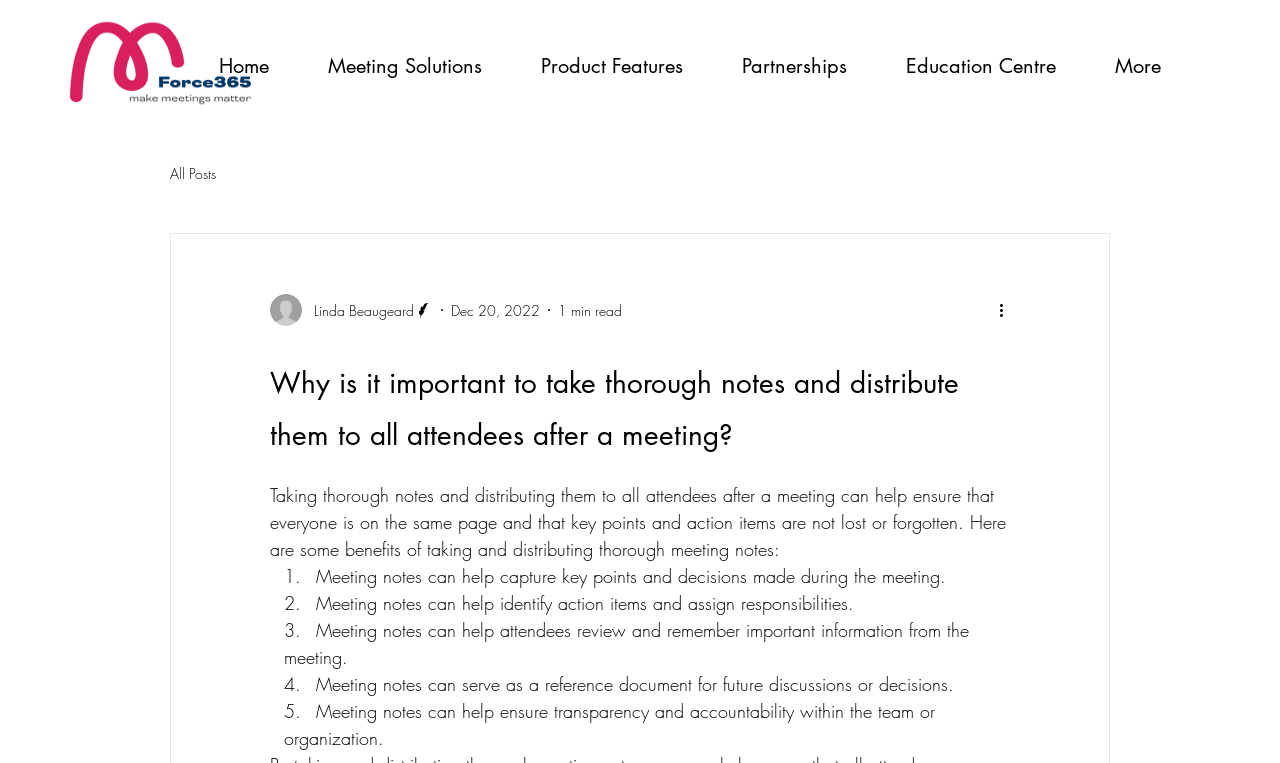What is the author's occupation?
Ensure your answer is thorough and detailed.

The author's occupation is mentioned below their name, 'Linda Beaugeard', as 'Writer', which is located near the top of the webpage.